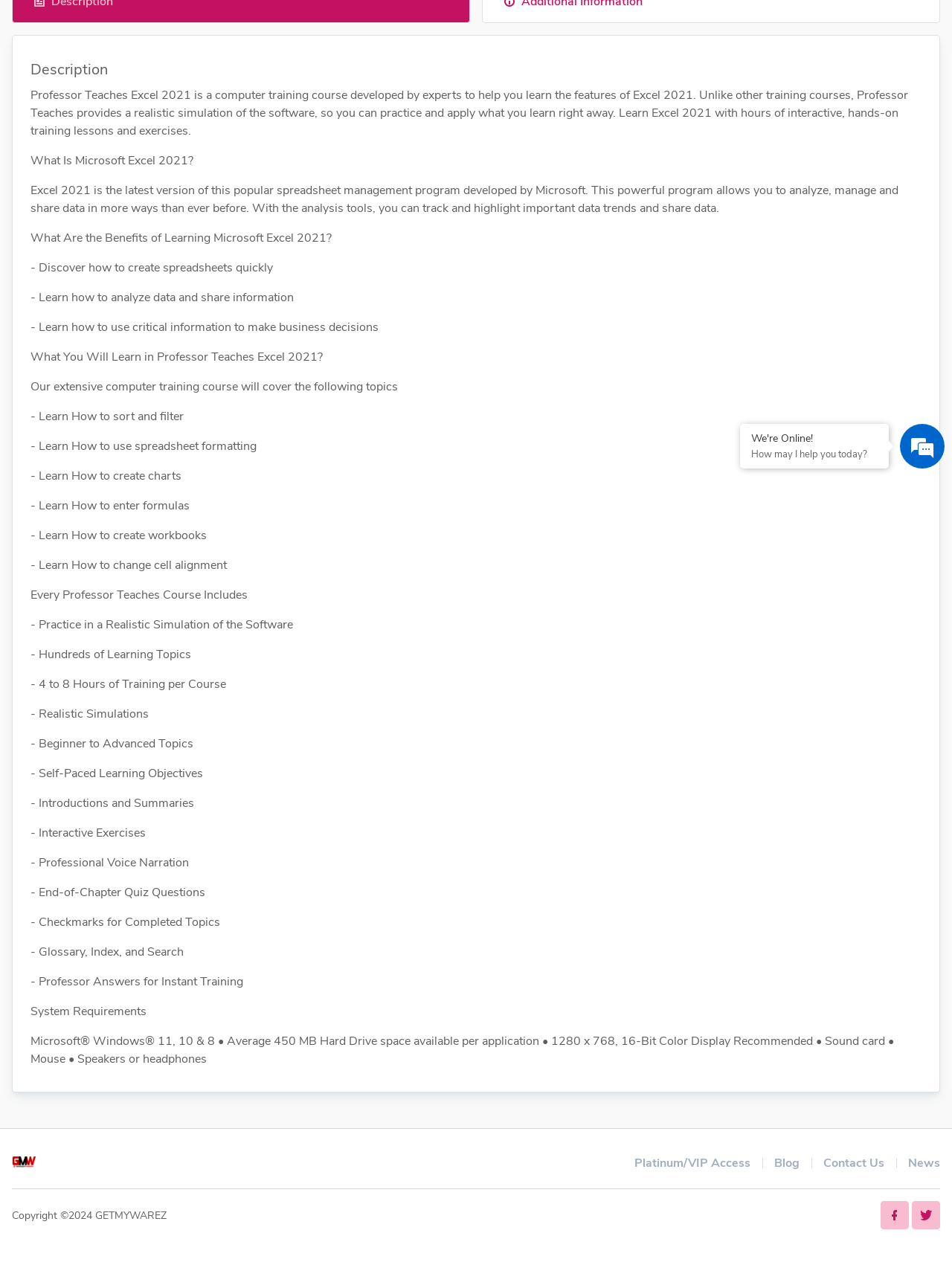Provide the bounding box coordinates for the UI element described in this sentence: "News". The coordinates should be four float values between 0 and 1, i.e., [left, top, right, bottom].

[0.954, 0.912, 0.988, 0.927]